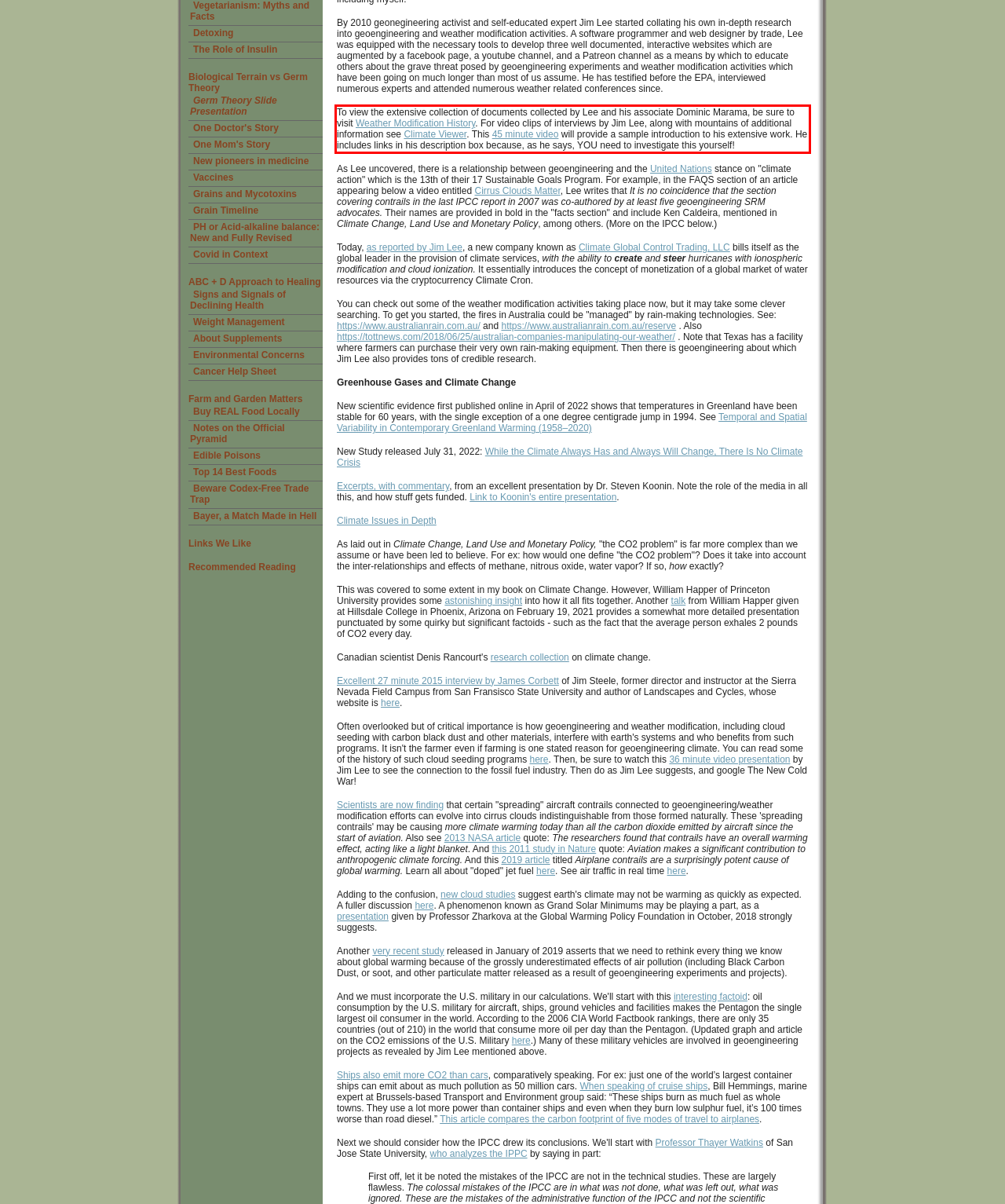You have a screenshot of a webpage where a UI element is enclosed in a red rectangle. Perform OCR to capture the text inside this red rectangle.

To view the extensive collection of documents collected by Lee and his associate Dominic Marama, be sure to visit Weather Modification History. For video clips of interviews by Jim Lee, along with mountains of additional information see Climate Viewer. This 45 minute video will provide a sample introduction to his extensive work. He includes links in his description box because, as he says, YOU need to investigate this yourself!